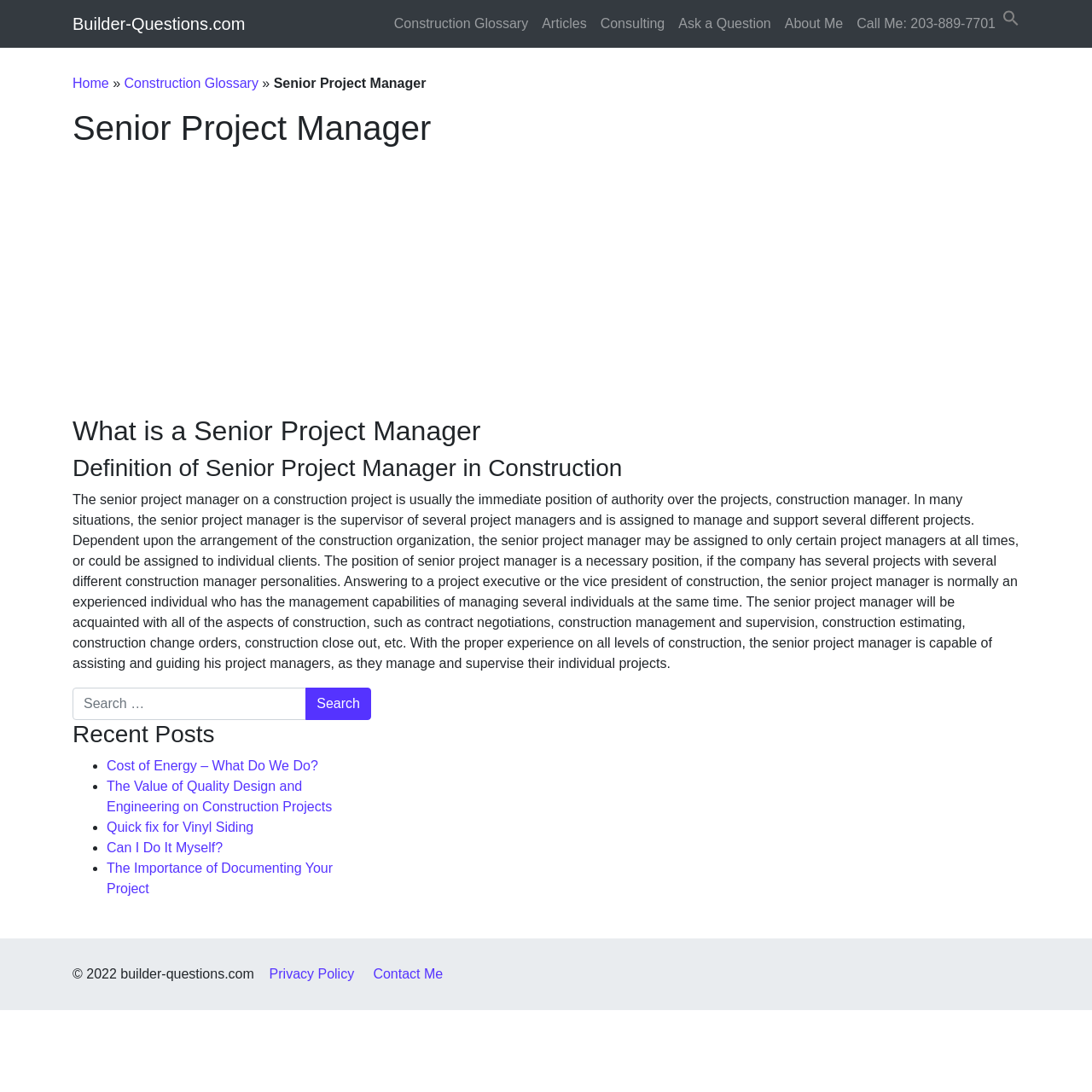Create a detailed narrative describing the layout and content of the webpage.

The webpage is about the definition of a Senior Project Manager in the construction industry. At the top, there is a navigation bar with links to "Builder-Questions.com", "Construction Glossary", "Articles", "Consulting", "Ask a Question", "About Me", and a phone number. A search icon with a link is located at the far right of the navigation bar.

Below the navigation bar, there is a main section with an article about Senior Project Managers. The article has a header with a link to the "Home" page and a breadcrumb trail showing the current page is under "Construction Glossary". The title of the article is "Senior Project Manager" and it is followed by a brief introduction.

The main content of the article is divided into sections, including "What is a Senior Project Manager" and "Definition of Senior Project Manager in Construction". The definition section provides a detailed explanation of the role of a Senior Project Manager, including their responsibilities, skills, and experience.

To the right of the article, there is a sidebar with a search box and a list of recent posts, including links to articles such as "Cost of Energy – What Do We Do?", "The Value of Quality Design and Engineering on Construction Projects", and "Quick fix for Vinyl Siding".

At the bottom of the page, there is a footer section with copyright information, links to "Privacy Policy" and "Contact Me", and a separator line.